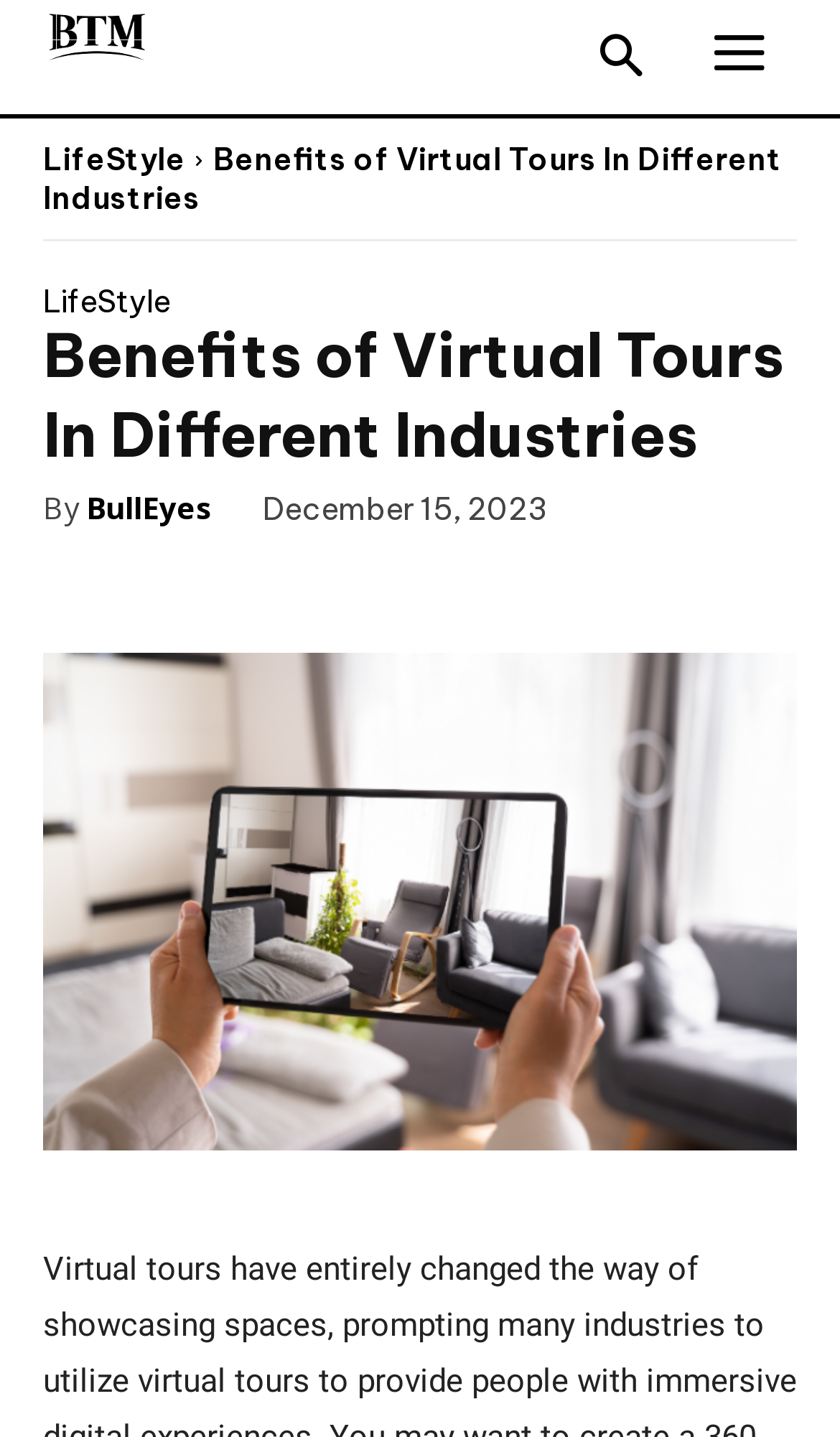Identify and provide the text content of the webpage's primary headline.

Benefits of Virtual Tours In Different Industries